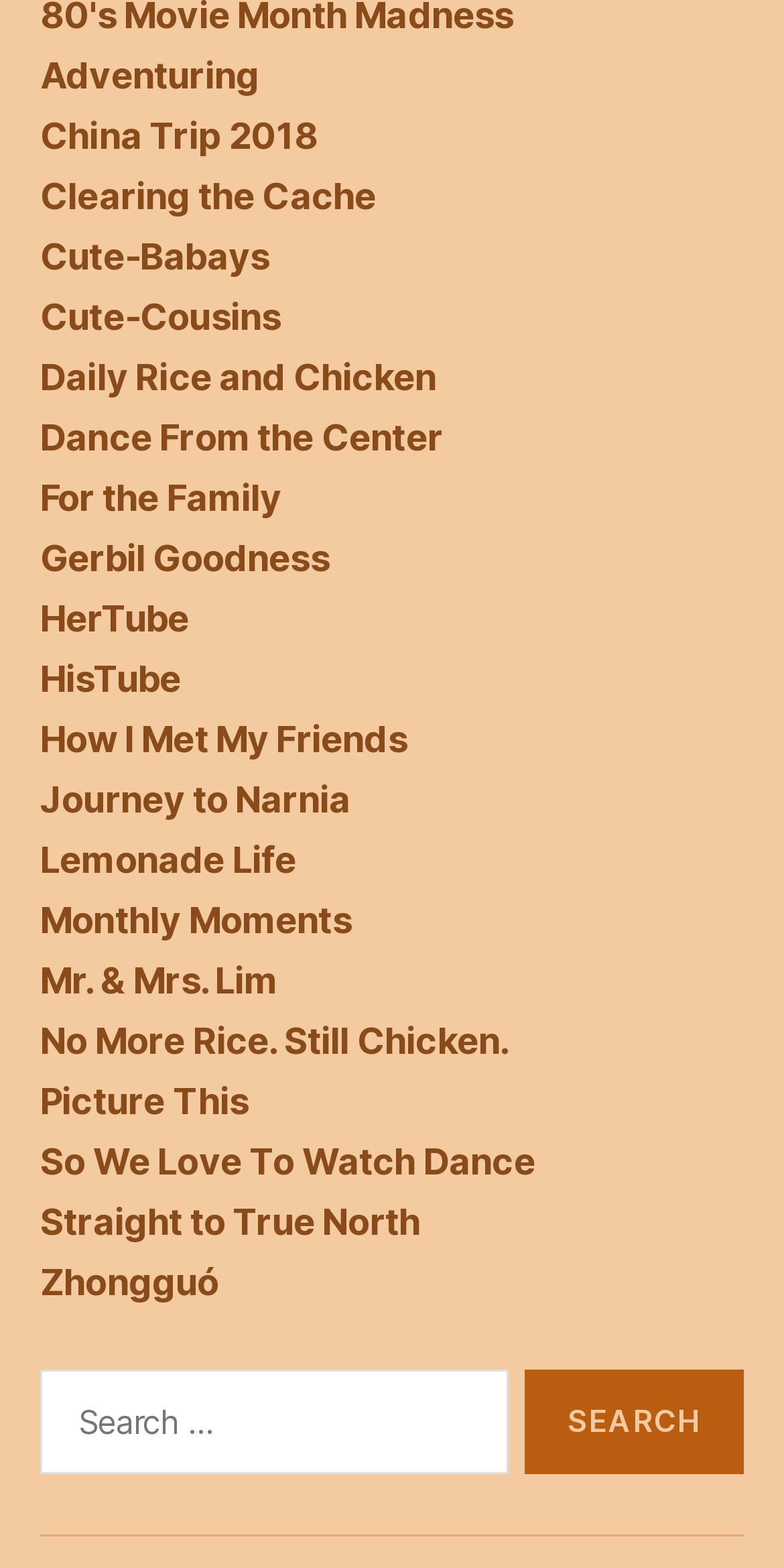Use a single word or phrase to respond to the question:
What is the last link on the webpage?

Zhongguó